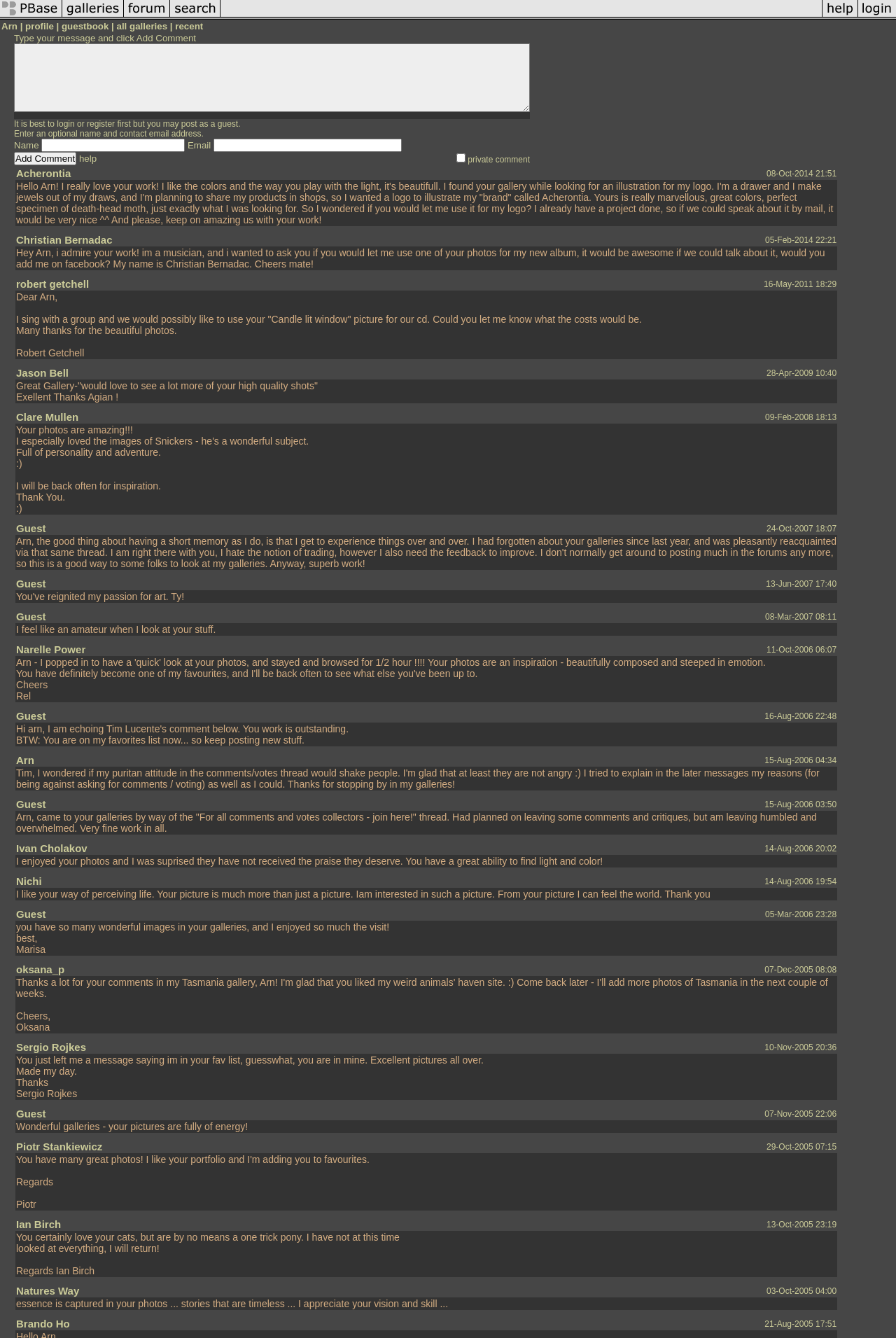Create an in-depth description of the webpage, covering main sections.

The webpage is a guestbook for Arn, a photographer. At the top, there is a navigation bar with seven links: "photo sharing and upload", "picture albums", "photo forums", "search pictures", "popular photos", "photography help", and "login". Each link has an accompanying image.

Below the navigation bar, there is a section with links to Arn's profile, guestbook, all galleries, and recent updates.

The main content of the page is a series of comments from visitors, each with a table layout. Each comment includes the visitor's name, the date and time of the comment, and the comment itself. The comments are from various individuals, including Acherontia, Christian Bernadac, Robert Getchell, and Jason Bell, who are all fans of Arn's work and are requesting permission to use his photos for their own projects.

To the right of the comment section, there is a form where visitors can leave their own comments. The form includes a text box for the comment, as well as fields for the visitor's name and email address. There is also a checkbox to make the comment private. Below the form, there is a button to add the comment and a link to get help.

Overall, the webpage is a platform for Arn to share his photography and connect with his fans, who can leave comments and requests for his work.